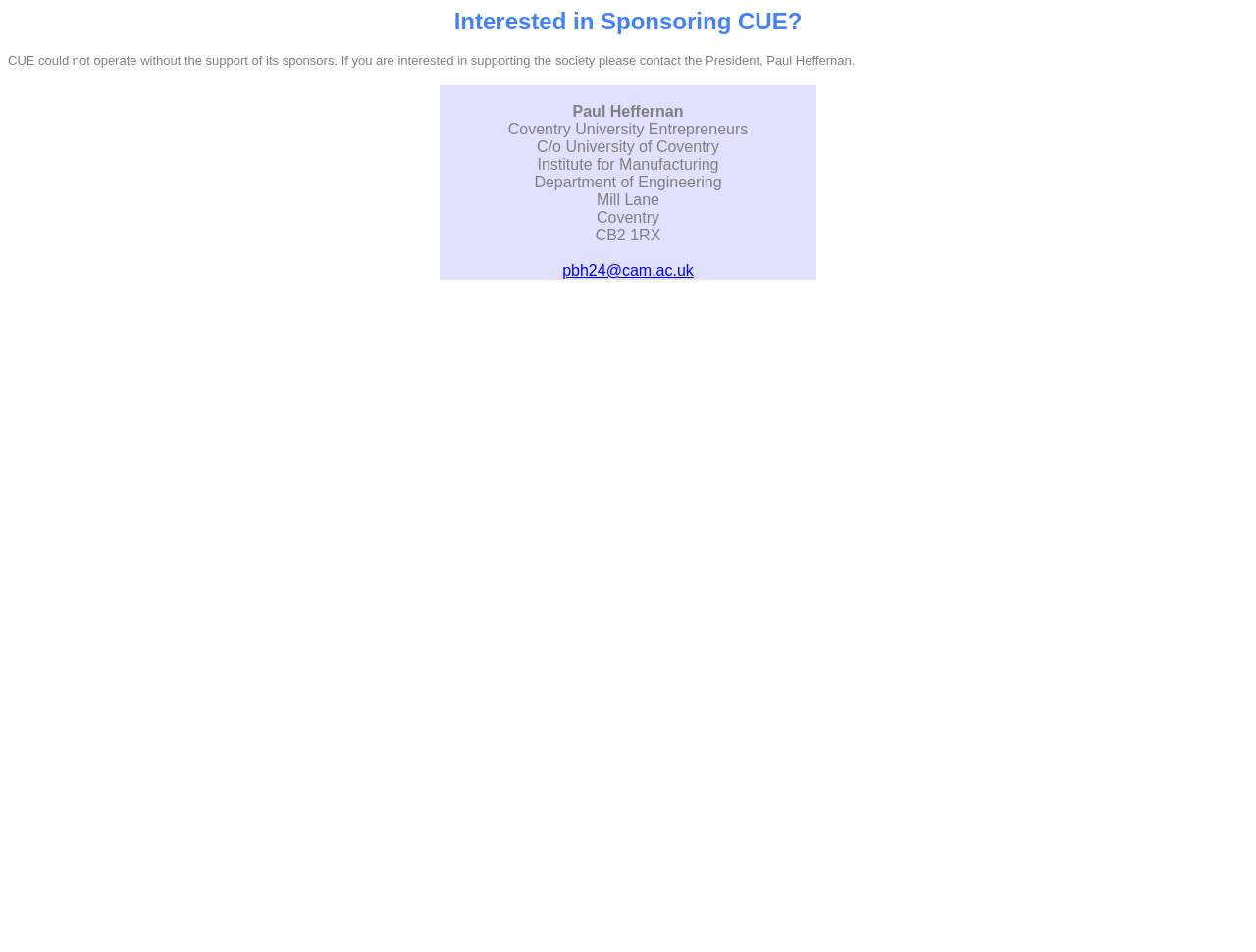How can you contact Paul Heffernan via email?
Based on the image, provide your answer in one word or phrase.

pbh24@cam.ac.uk